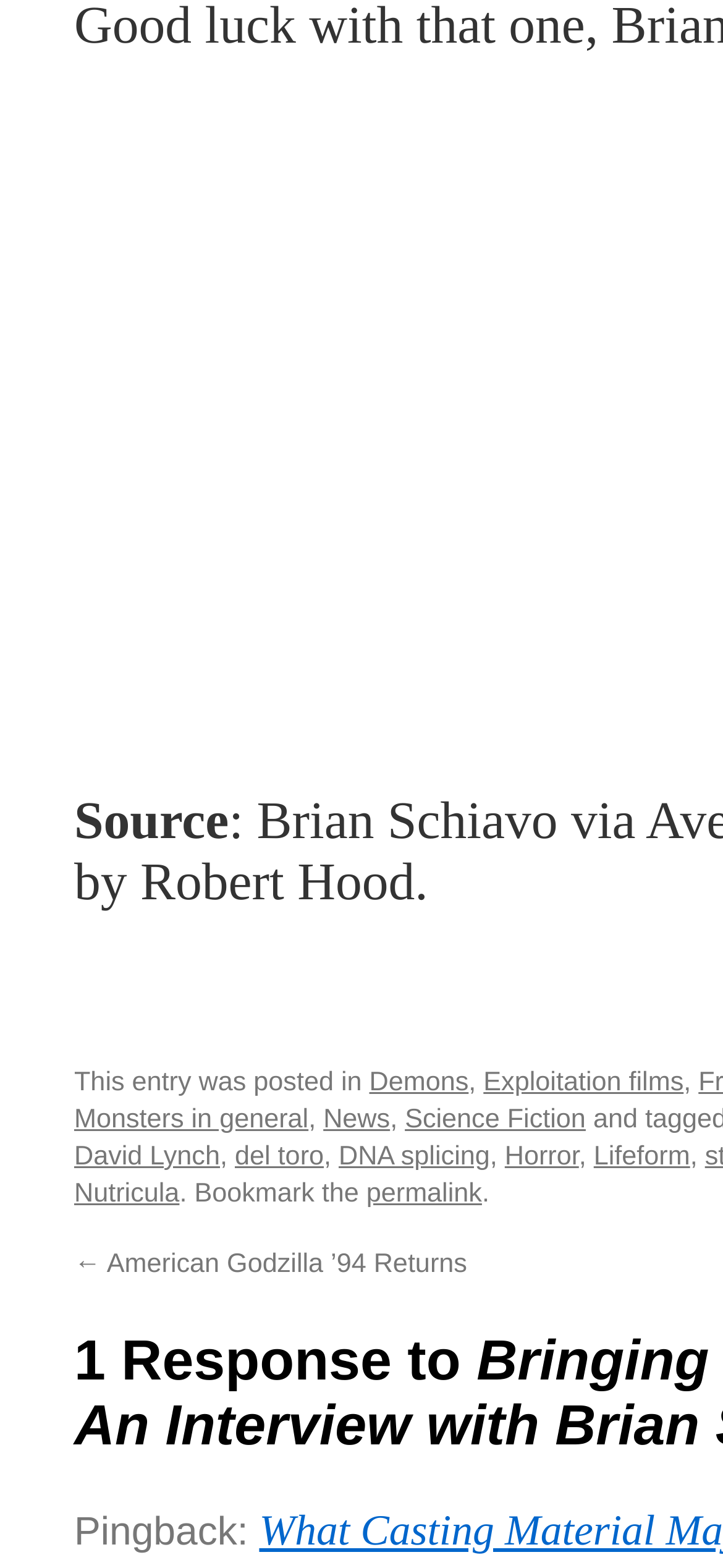Please specify the bounding box coordinates of the clickable section necessary to execute the following command: "View the previous post 'American Godzilla ’94 Returns'".

[0.103, 0.797, 0.646, 0.816]